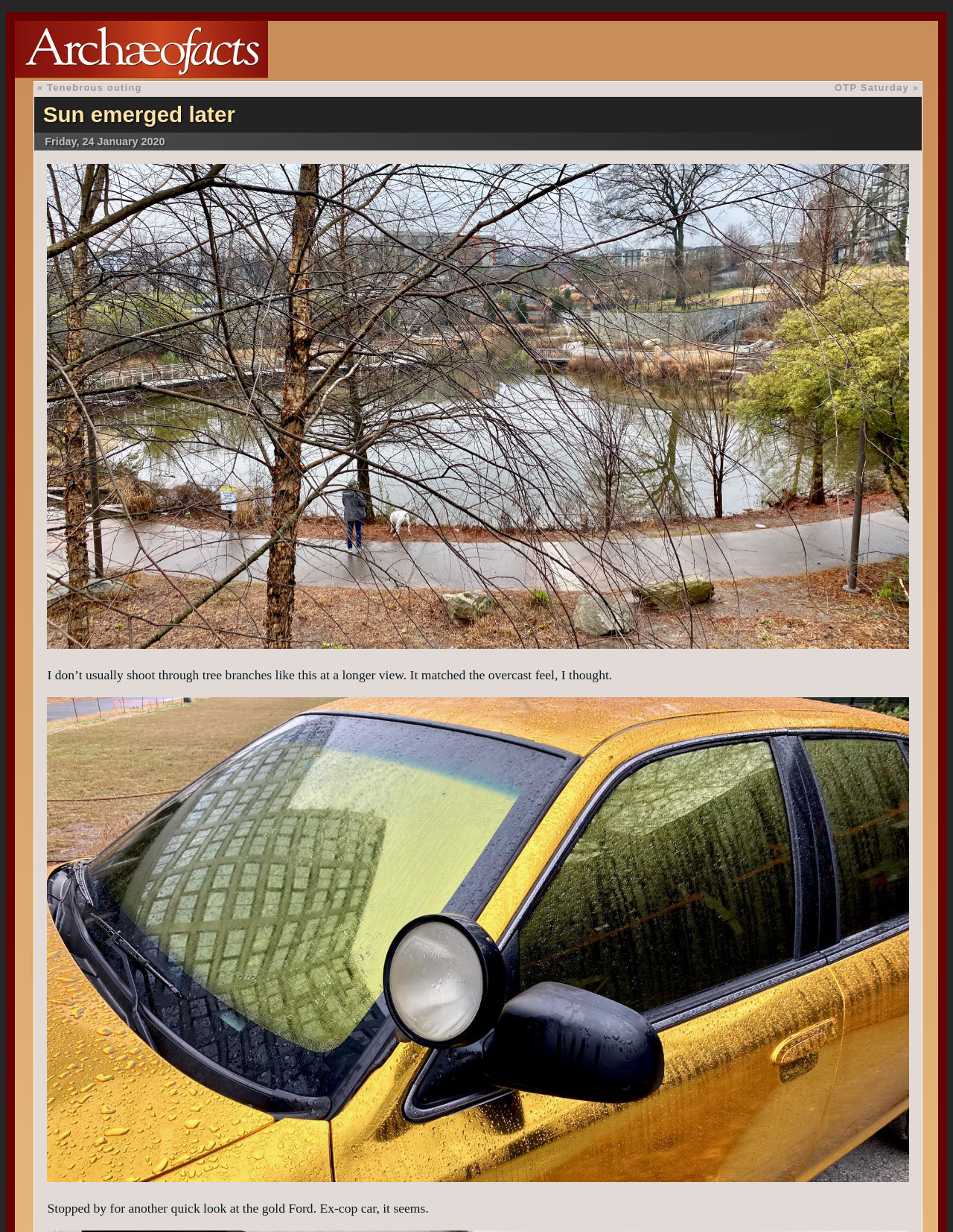Please give a succinct answer to the question in one word or phrase:
What type of car is mentioned in the webpage?

Gold Ford